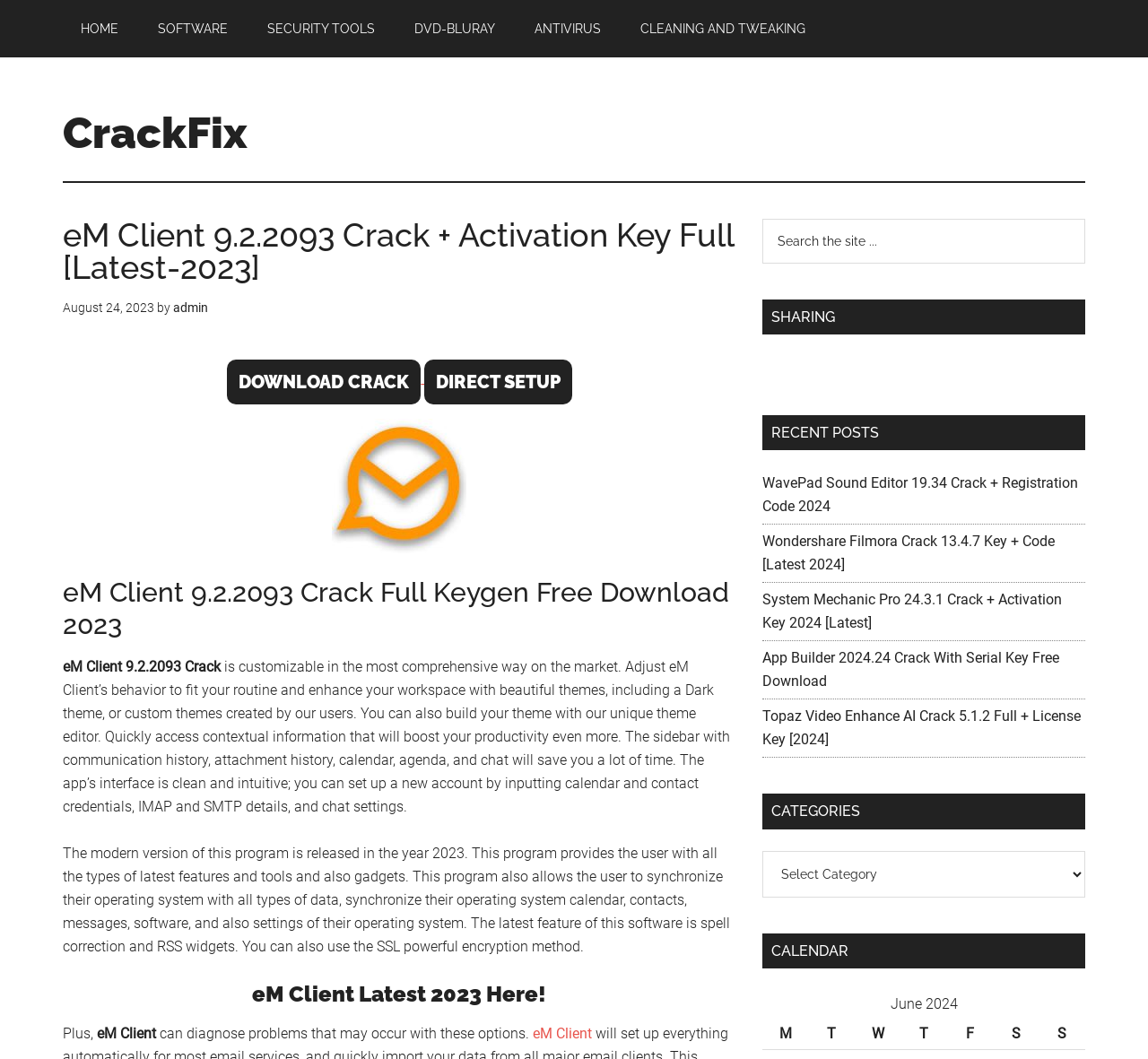What is the theme editor used for in eM Client?
Please provide a detailed and comprehensive answer to the question.

The theme editor is used to build custom themes in eM Client, which is mentioned in the text 'You can also build your theme with our unique theme editor'.